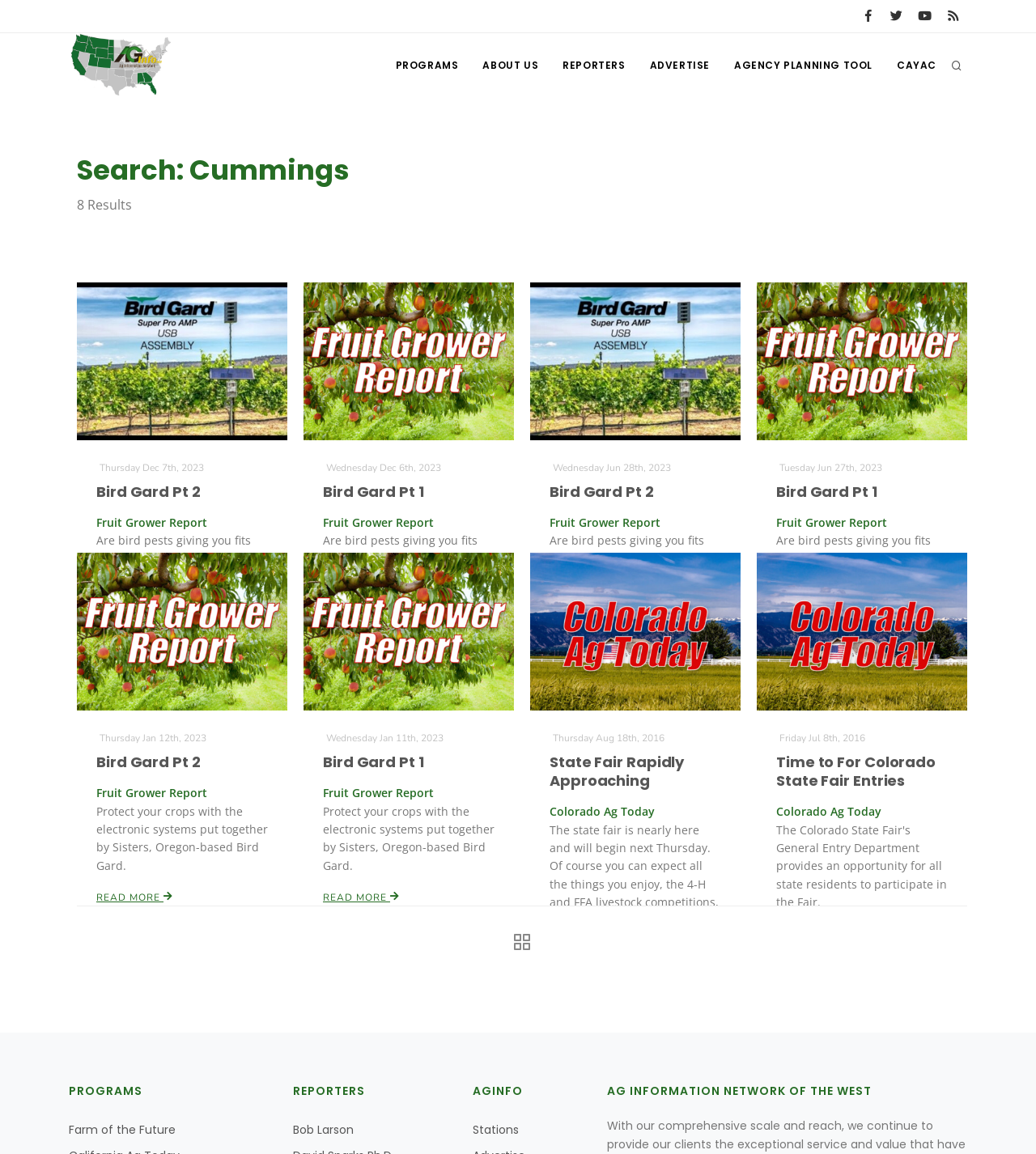Determine the bounding box coordinates of the target area to click to execute the following instruction: "Read more about Bird Gard Pt 2."

[0.093, 0.553, 0.167, 0.564]